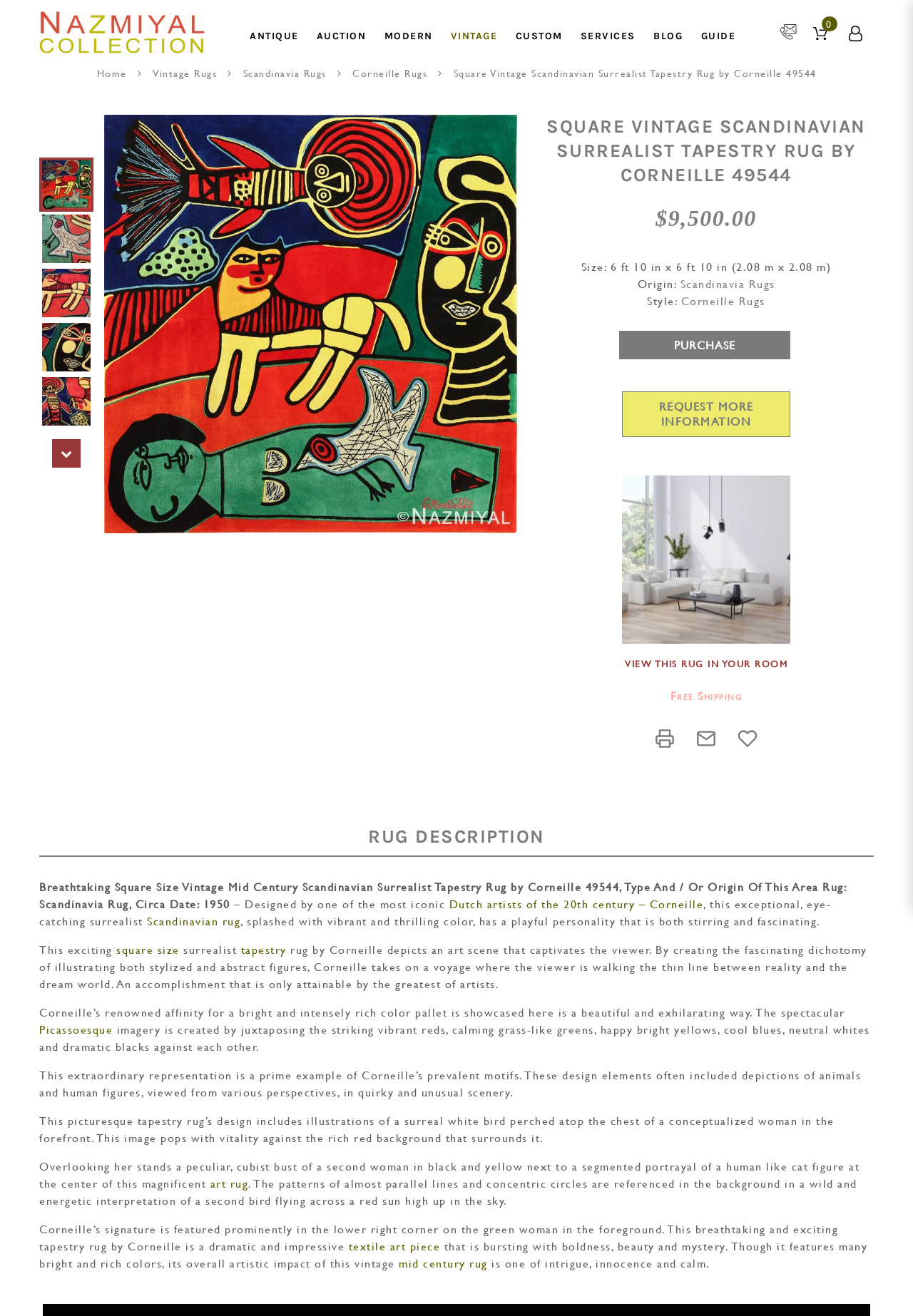What style is this rug?
Based on the visual details in the image, please answer the question thoroughly.

The style of the rug can be found in the section below the rug's description, where it is listed as 'Style: Corneille Rugs'.